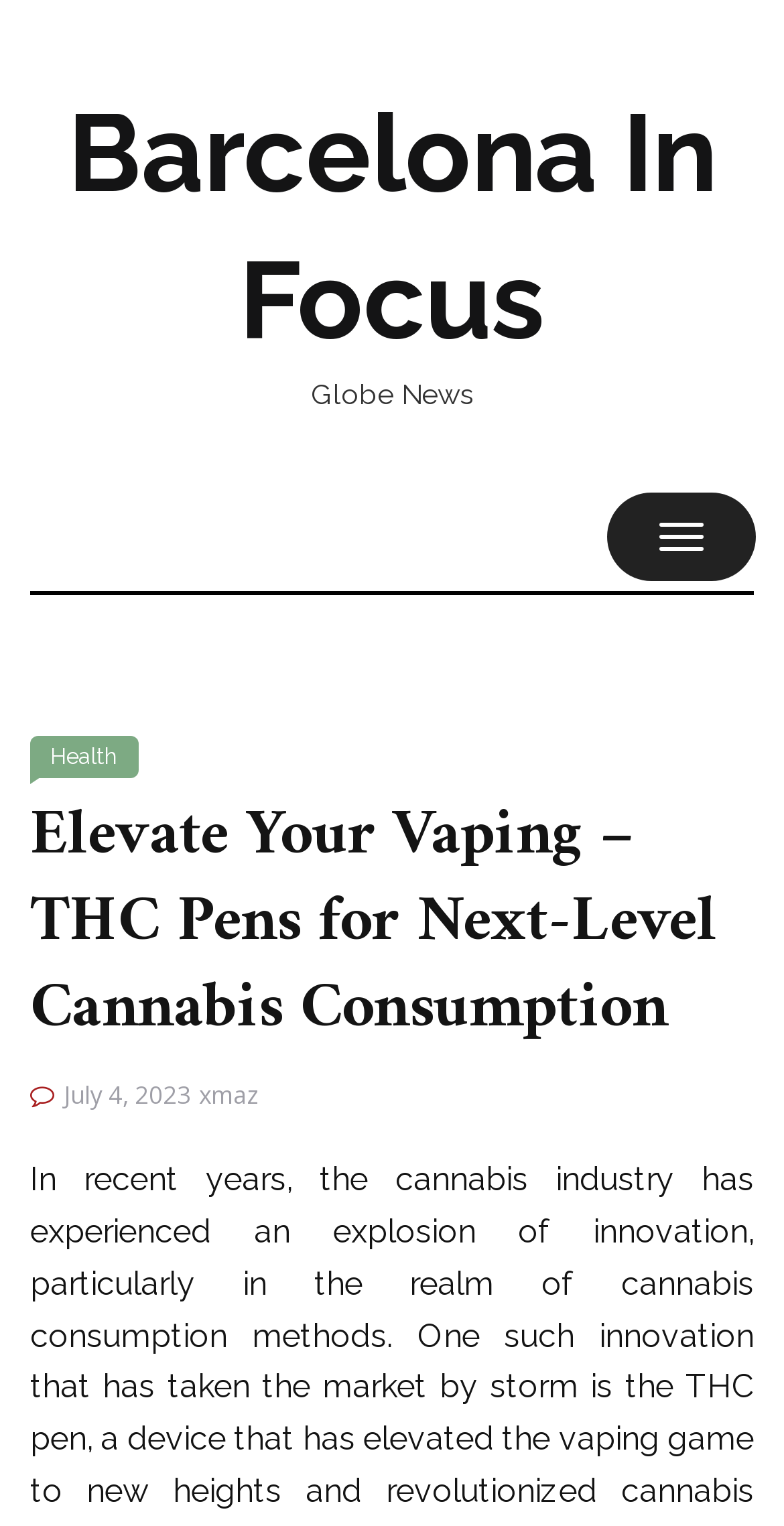From the given element description: "Barcelona In Focus", find the bounding box for the UI element. Provide the coordinates as four float numbers between 0 and 1, in the order [left, top, right, bottom].

[0.086, 0.058, 0.914, 0.238]